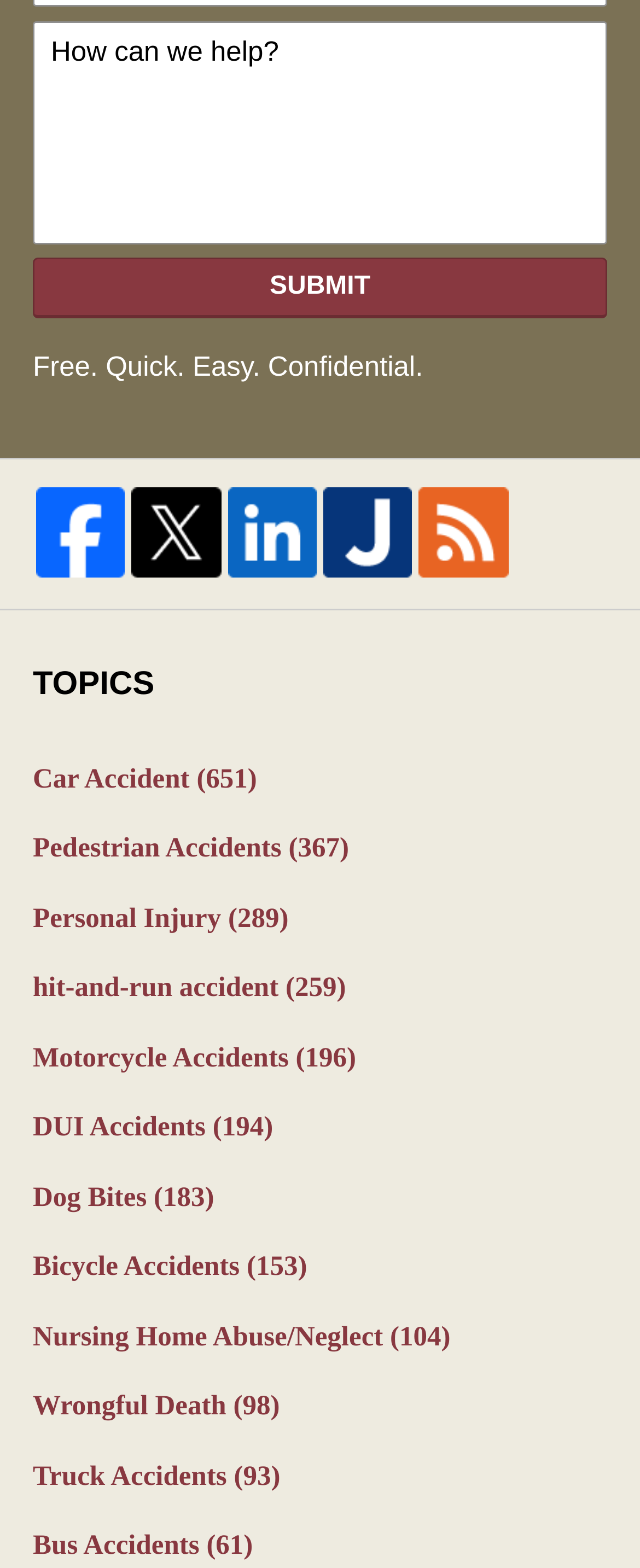Indicate the bounding box coordinates of the clickable region to achieve the following instruction: "visit Facebook page."

[0.051, 0.311, 0.201, 0.368]